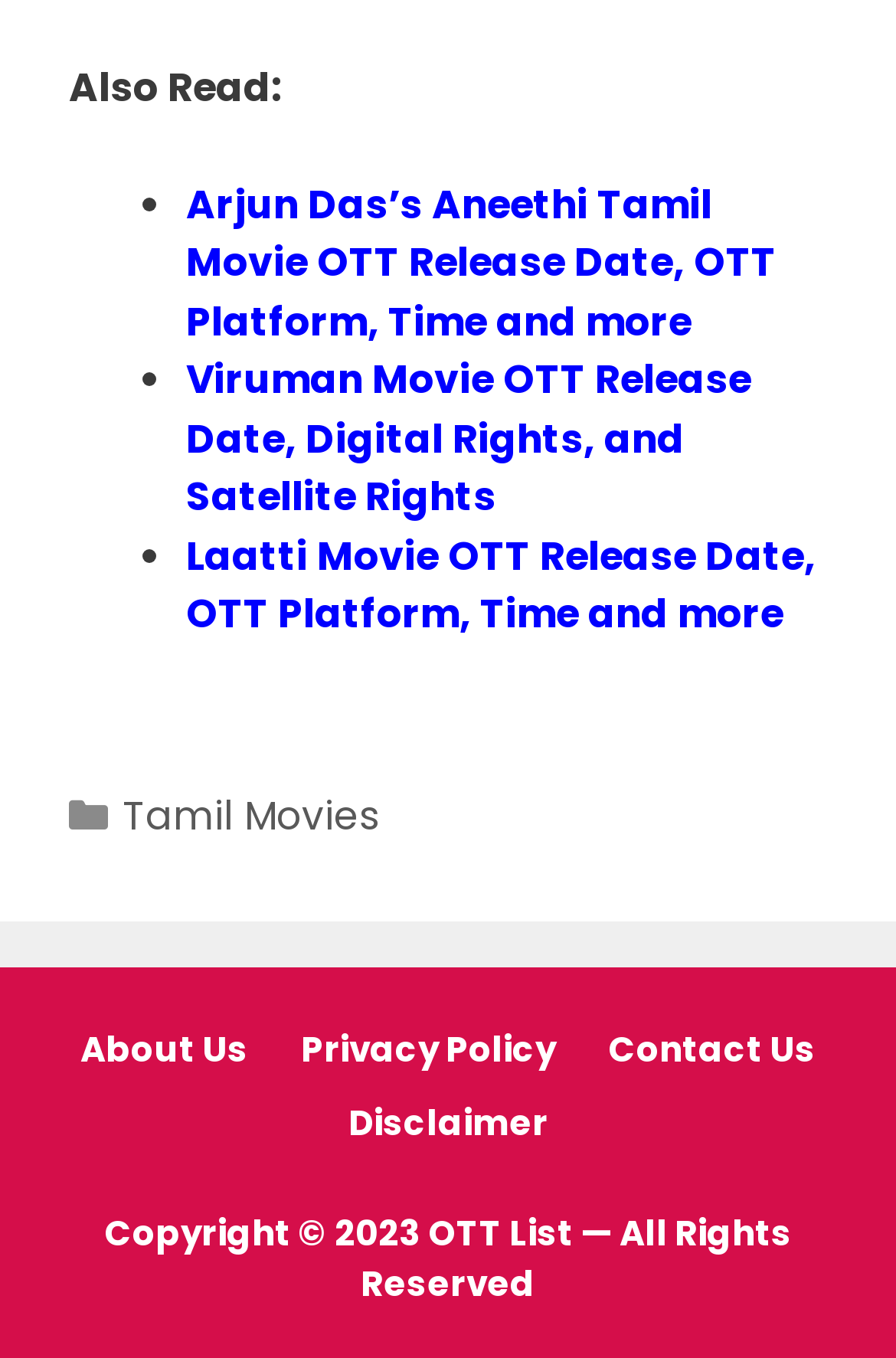Determine the coordinates of the bounding box that should be clicked to complete the instruction: "visit the About Us page". The coordinates should be represented by four float numbers between 0 and 1: [left, top, right, bottom].

[0.09, 0.754, 0.277, 0.79]